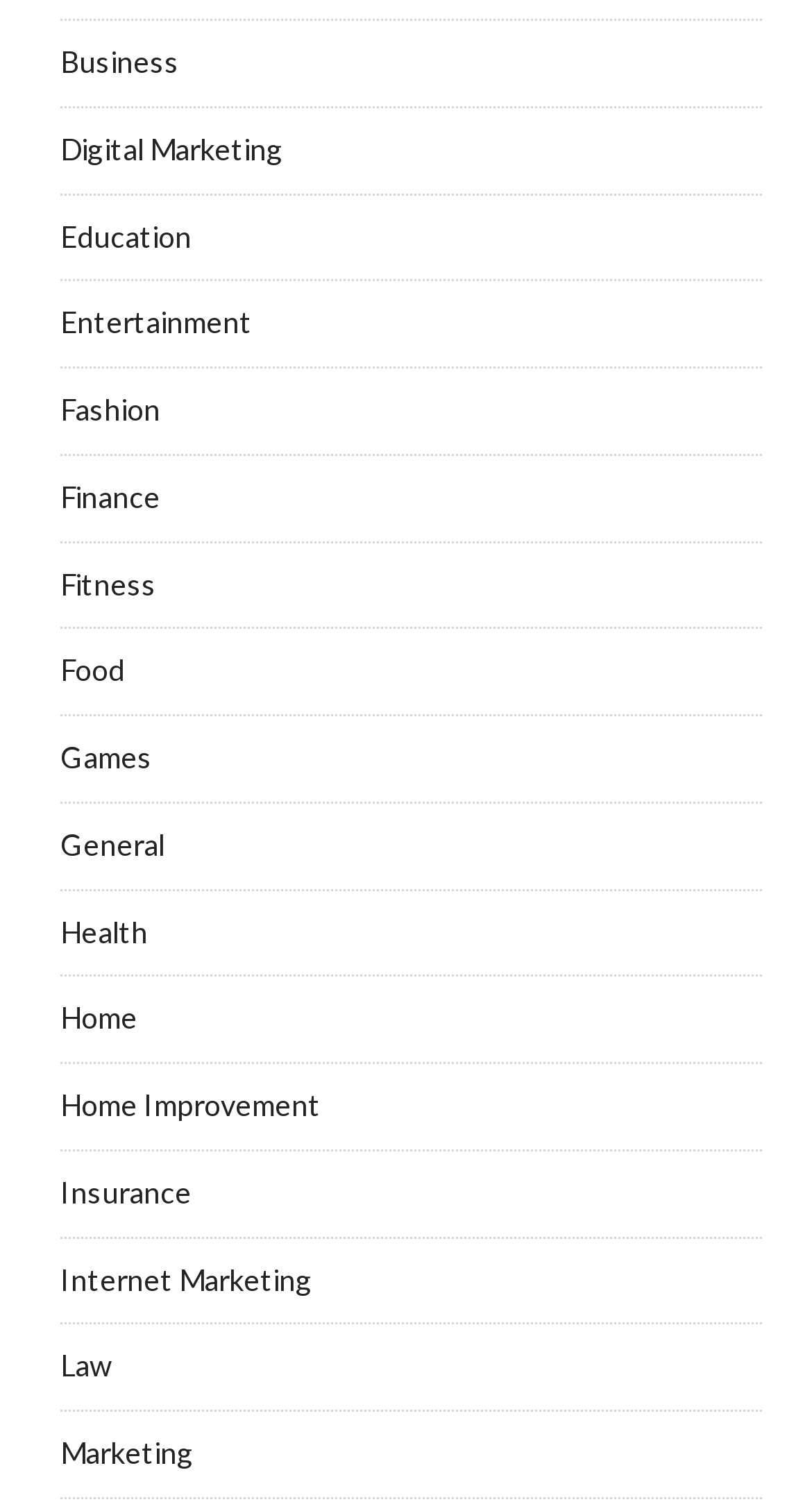Please determine the bounding box coordinates, formatted as (top-left x, top-left y, bottom-right x, bottom-right y), with all values as floating point numbers between 0 and 1. Identify the bounding box of the region described as: Internet Marketing

[0.074, 0.839, 0.385, 0.863]